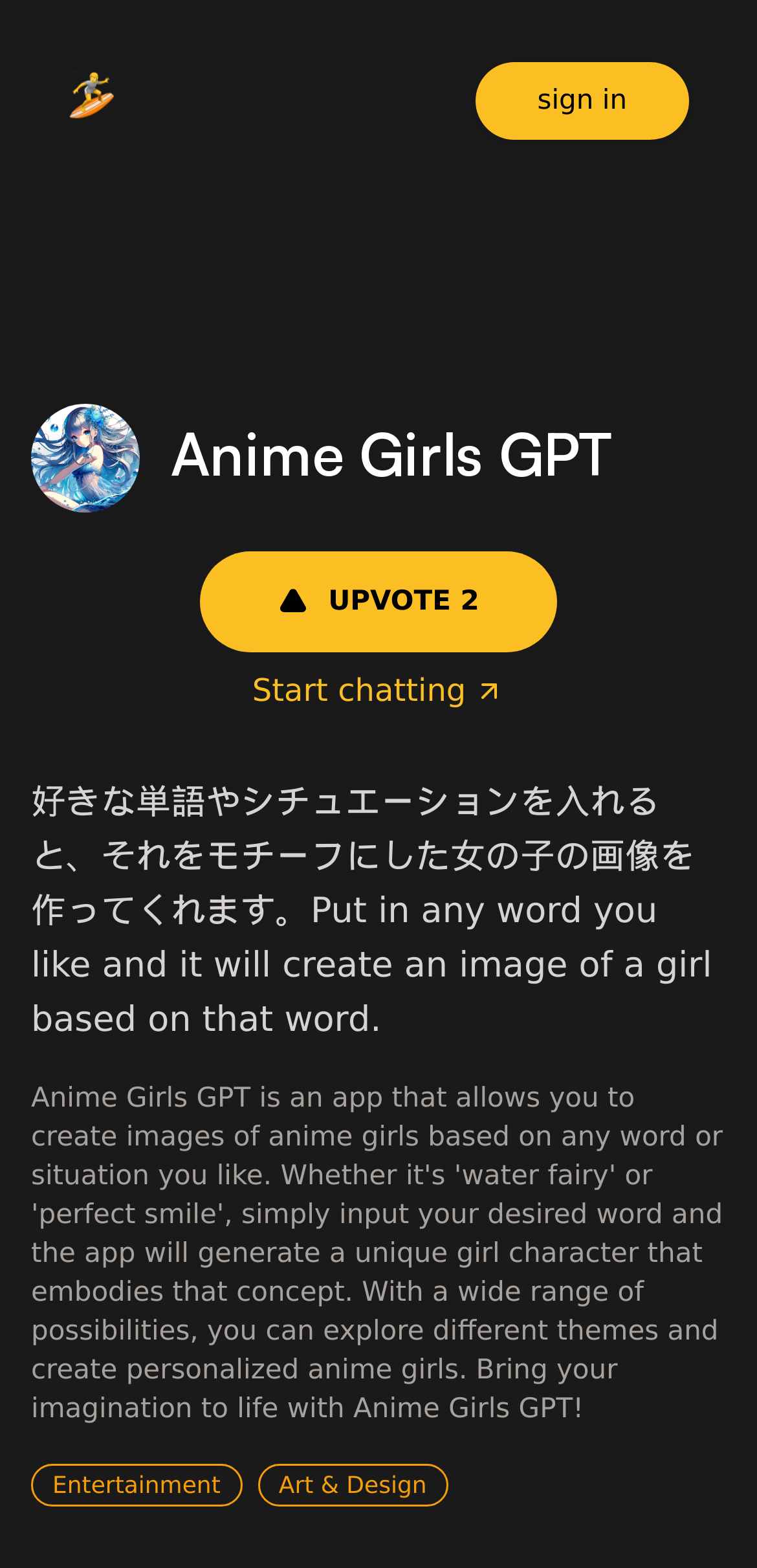Answer the question below using just one word or a short phrase: 
What is the text of the first link on the page?

plugin surf logo